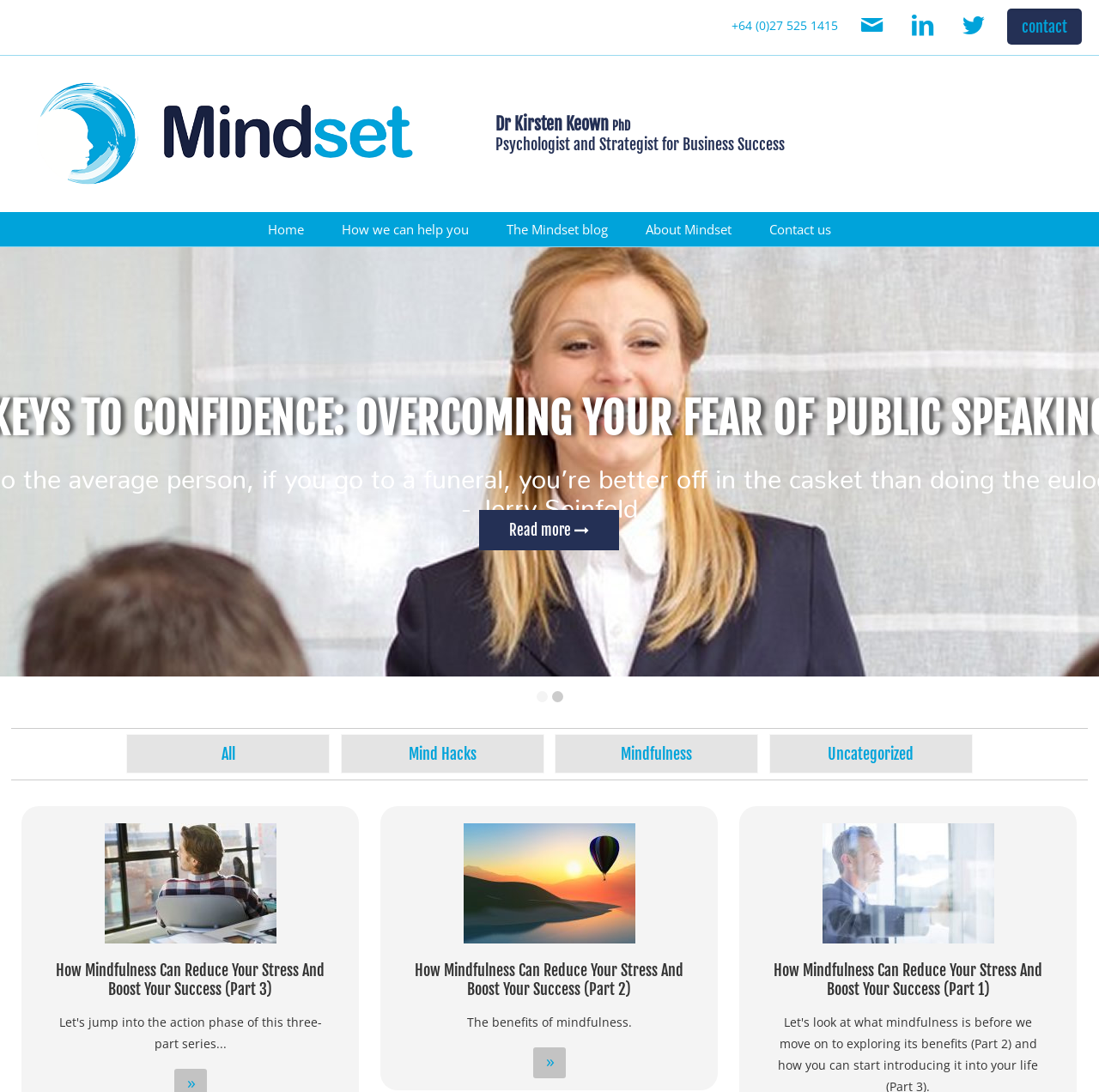Please identify the bounding box coordinates of the clickable region that I should interact with to perform the following instruction: "View the About Mindset page". The coordinates should be expressed as four float numbers between 0 and 1, i.e., [left, top, right, bottom].

[0.572, 0.194, 0.681, 0.226]